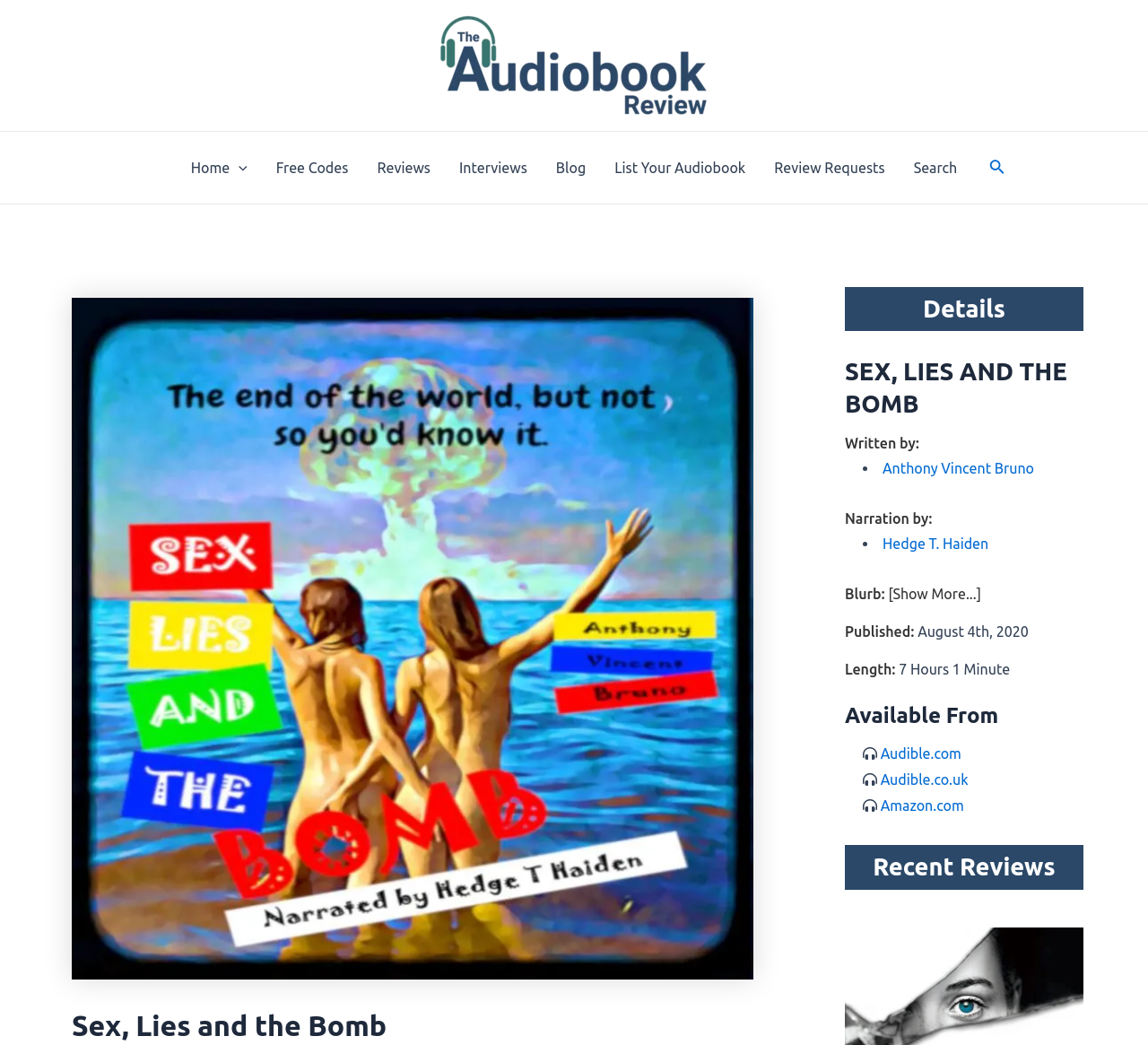What is the name of the book being reviewed?
We need a detailed and meticulous answer to the question.

The name of the book being reviewed can be found in the heading element with the text 'Sex, Lies and the Bomb' which is located at the top of the webpage, above the book cover image.